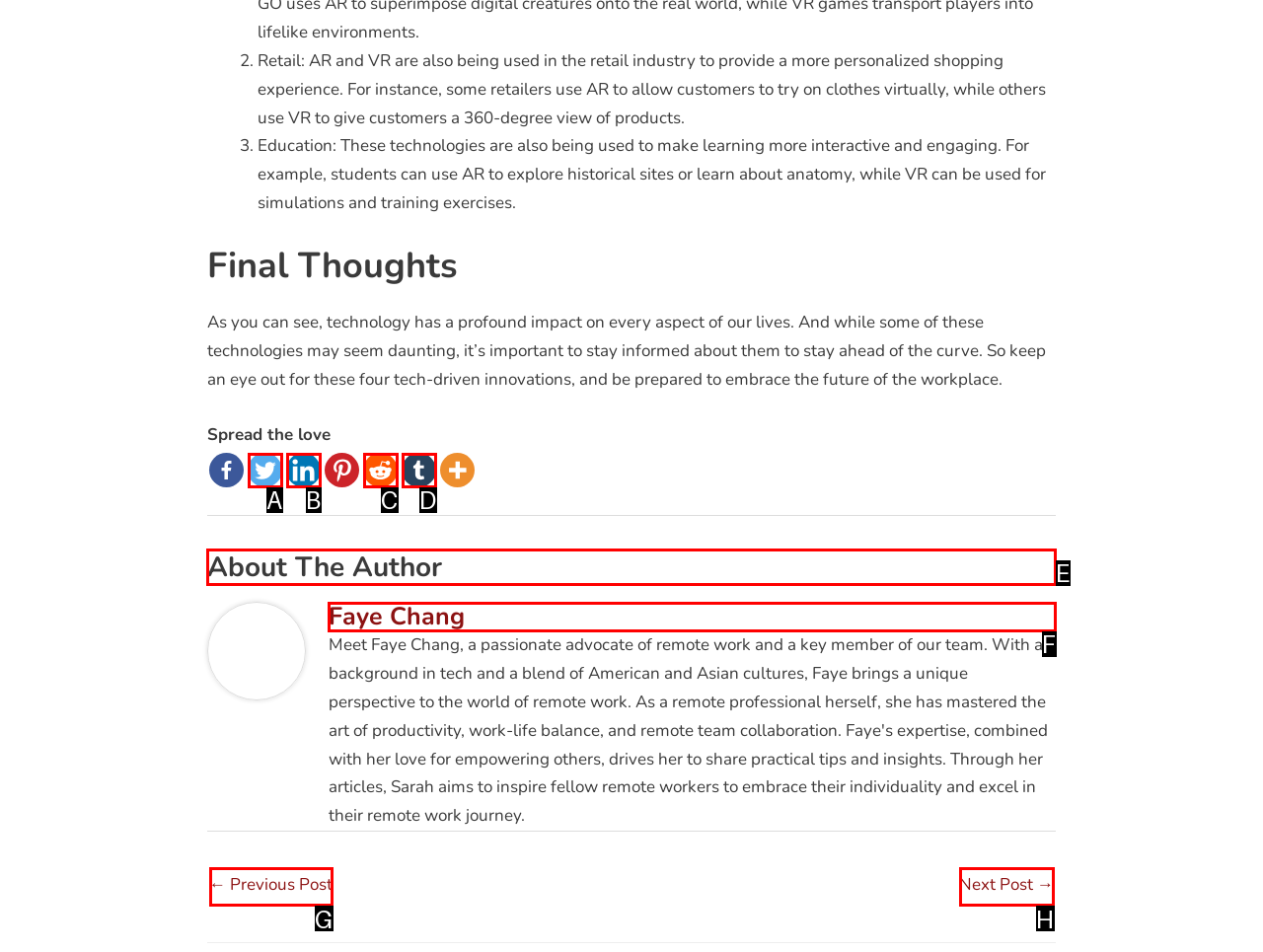Identify the letter of the UI element I need to click to carry out the following instruction: Read about the author

E